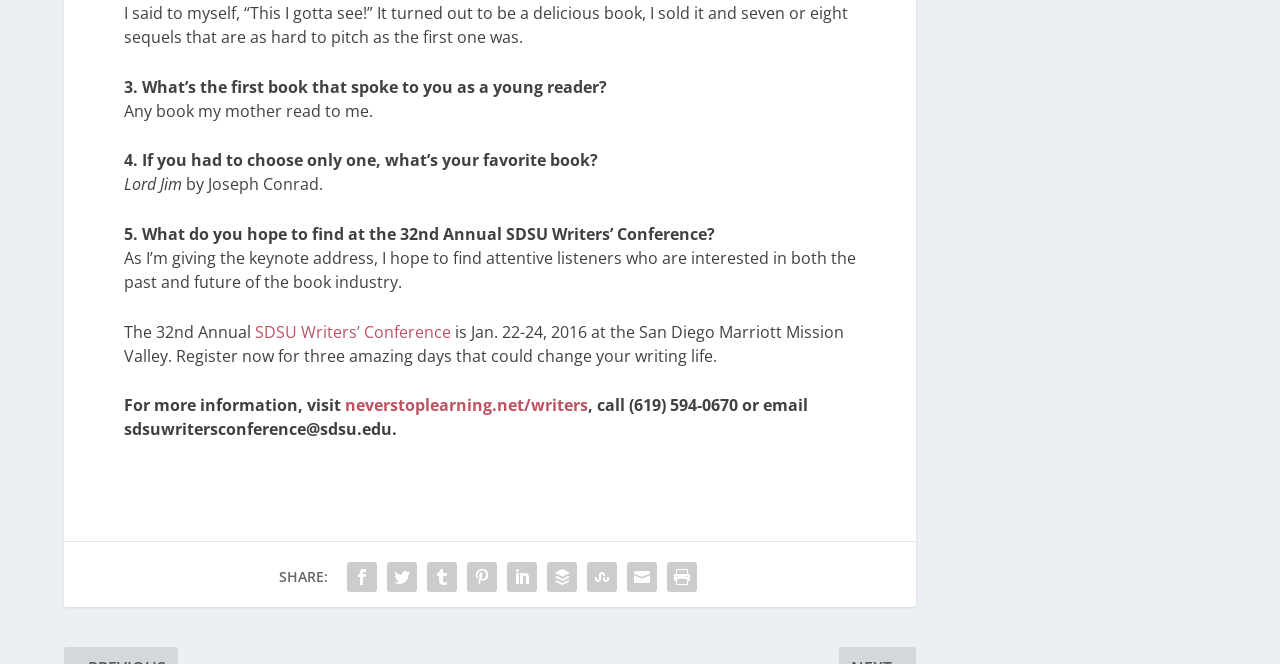What is the website to register for the SDSU Writers’ Conference?
We need a detailed and meticulous answer to the question.

The answer can be found in the text 'For more information, visit neverstoplearning.net/writers' which provides the website URL for registration and more information about the conference.